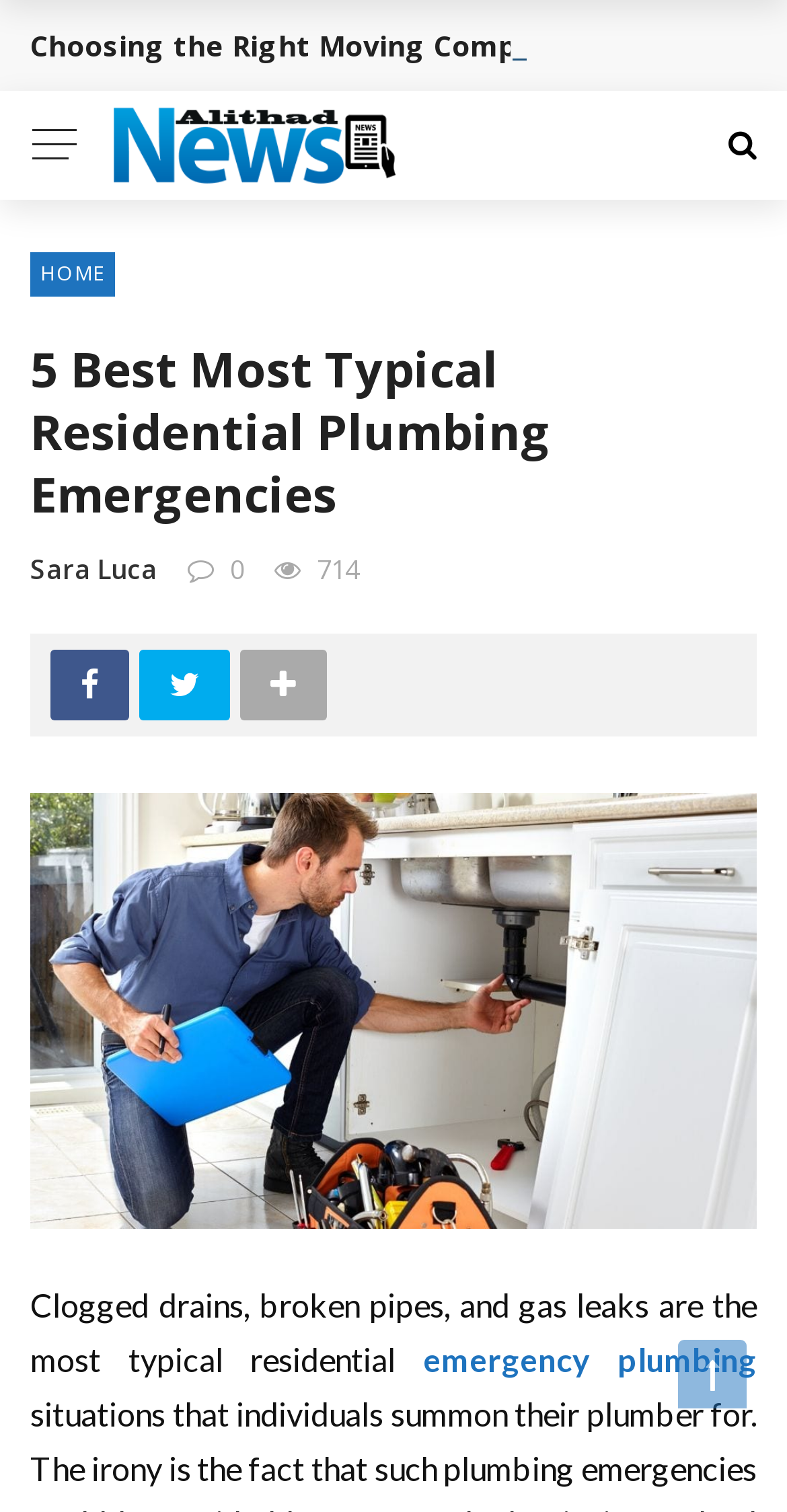Identify the bounding box for the element characterized by the following description: "emergency plumbing".

[0.537, 0.886, 0.962, 0.911]